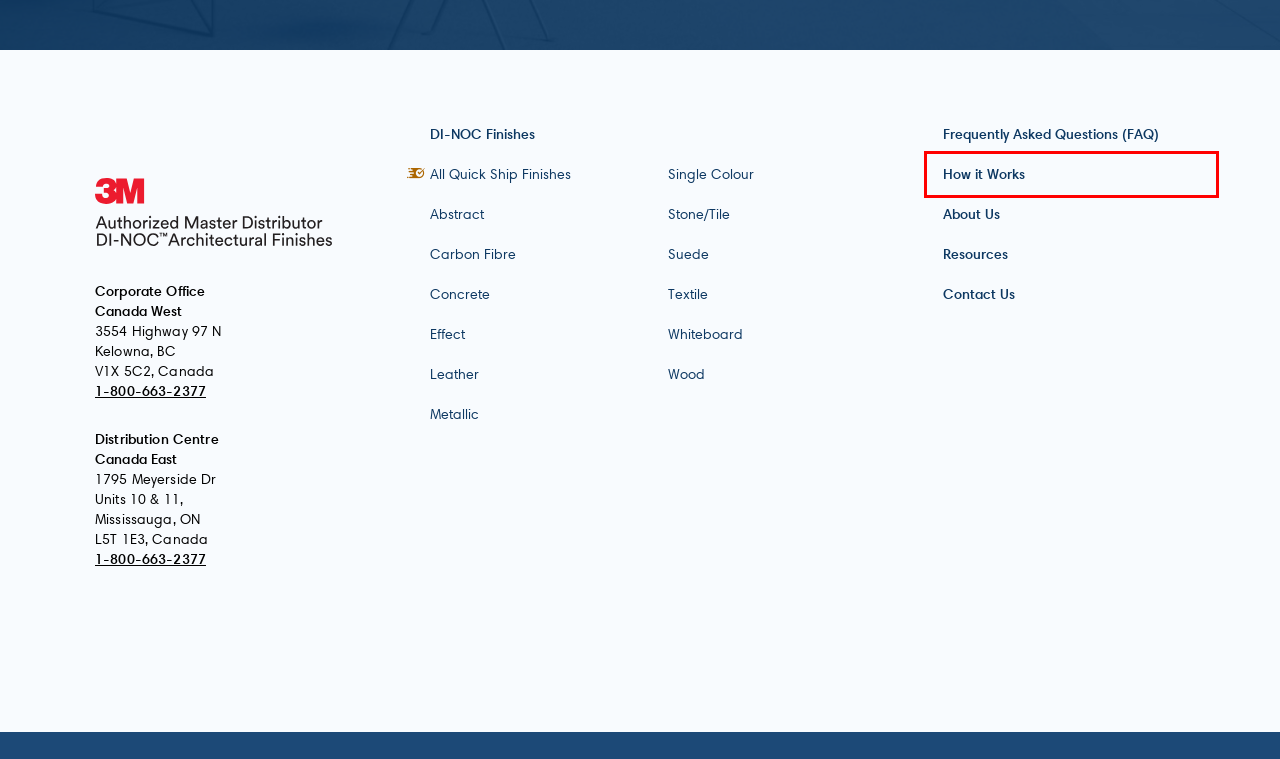Examine the screenshot of a webpage with a red rectangle bounding box. Select the most accurate webpage description that matches the new webpage after clicking the element within the bounding box. Here are the candidates:
A. Privacy Policy - WRI Supply
B. Contact Us - WRI Supply
C. Find a DI-NOC Dealer in Canada
D. How Architectural Resurfacing Finishes Work
E. Architectural Films & Finishes | Frequently Asked Questions
F. 3M™ DI-NOC™
G. 3M™ DI-NOC™ FW-1761 Jet Stream Design Wood
H. Translucent & Opaque Vinyl

D